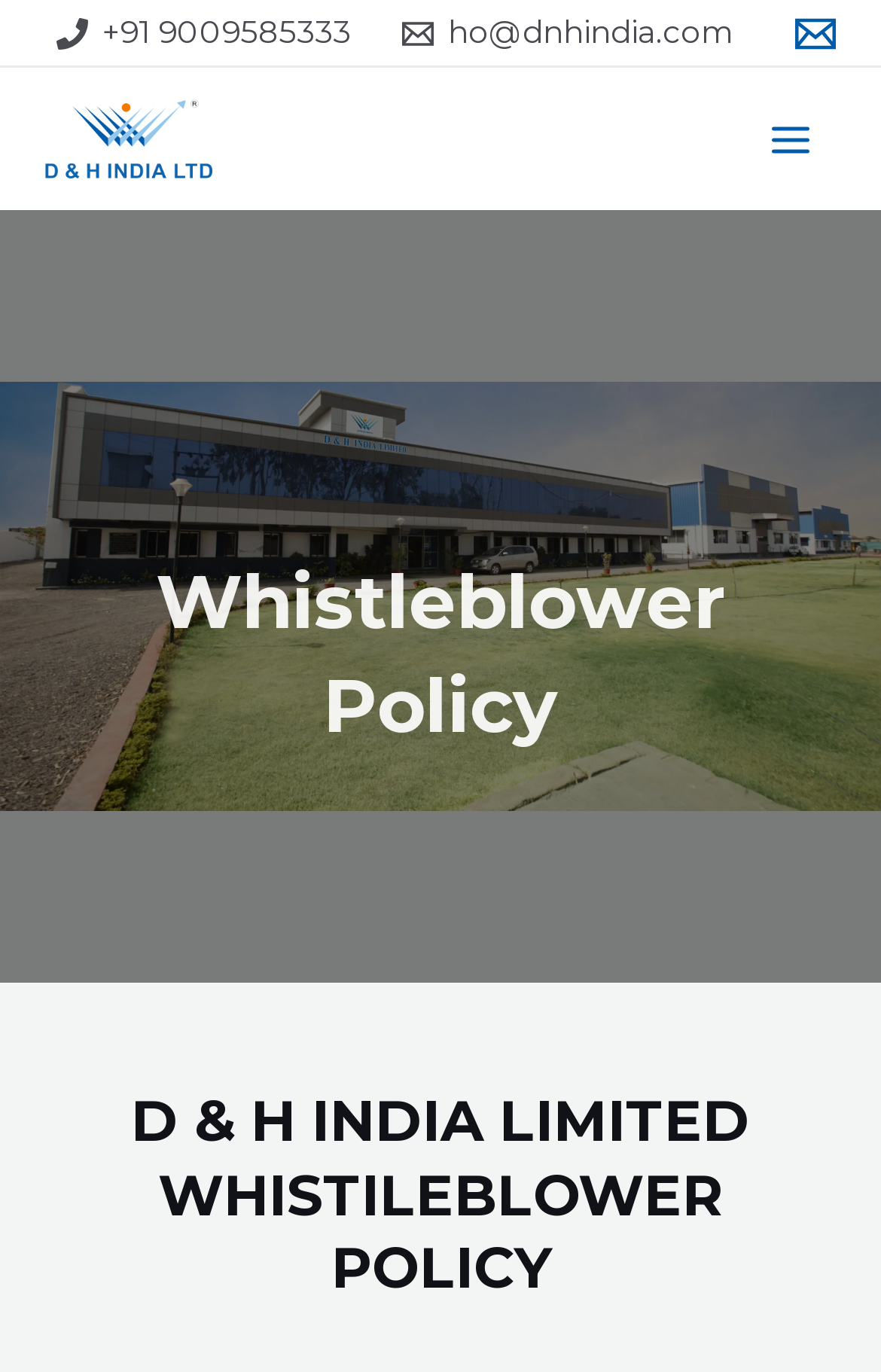Analyze the image and answer the question with as much detail as possible: 
What is the policy mentioned on the webpage?

The policy is obtained from the heading element that contains the policy name, which is 'Whistleblower Policy'. This element is located near the middle of the webpage, and it is followed by a more detailed heading that mentions the company name.